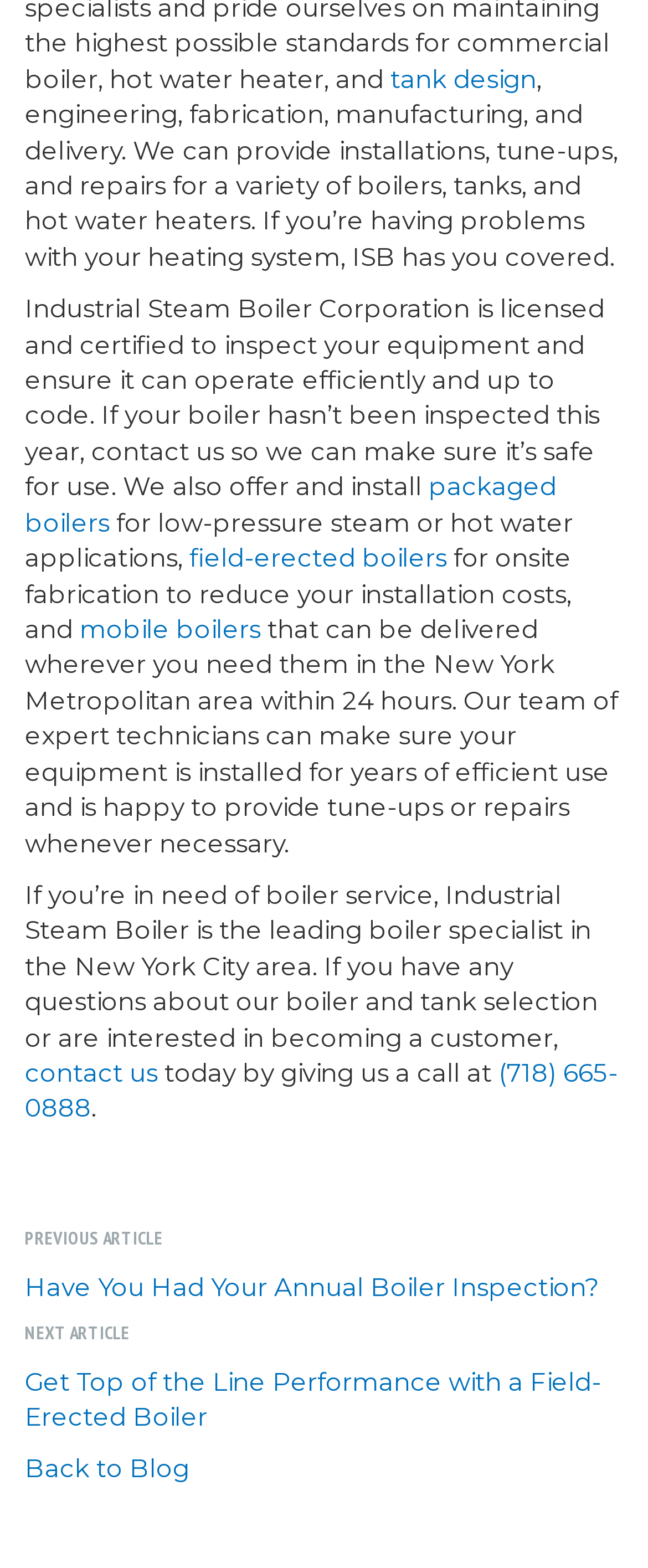Given the element description contact us, specify the bounding box coordinates of the corresponding UI element in the format (top-left x, top-left y, bottom-right x, bottom-right y). All values must be between 0 and 1.

[0.038, 0.674, 0.244, 0.694]